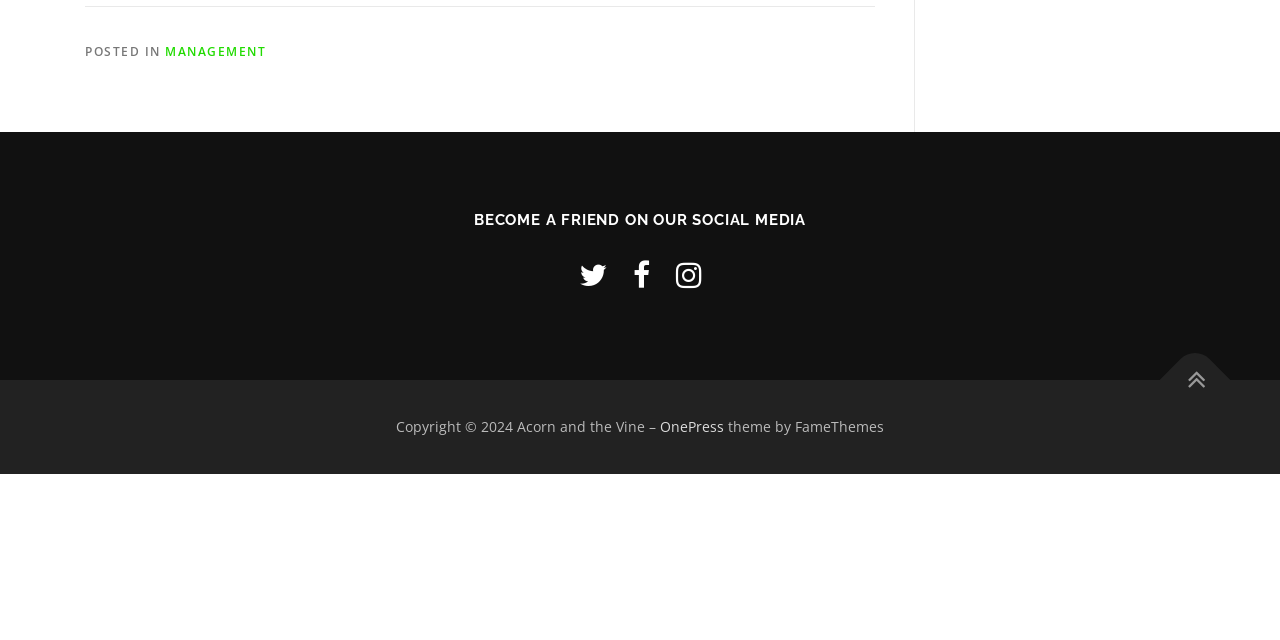Identify the bounding box coordinates for the UI element described as follows: title="Facebook". Use the format (top-left x, top-left y, bottom-right x, bottom-right y) and ensure all values are floating point numbers between 0 and 1.

[0.494, 0.397, 0.507, 0.461]